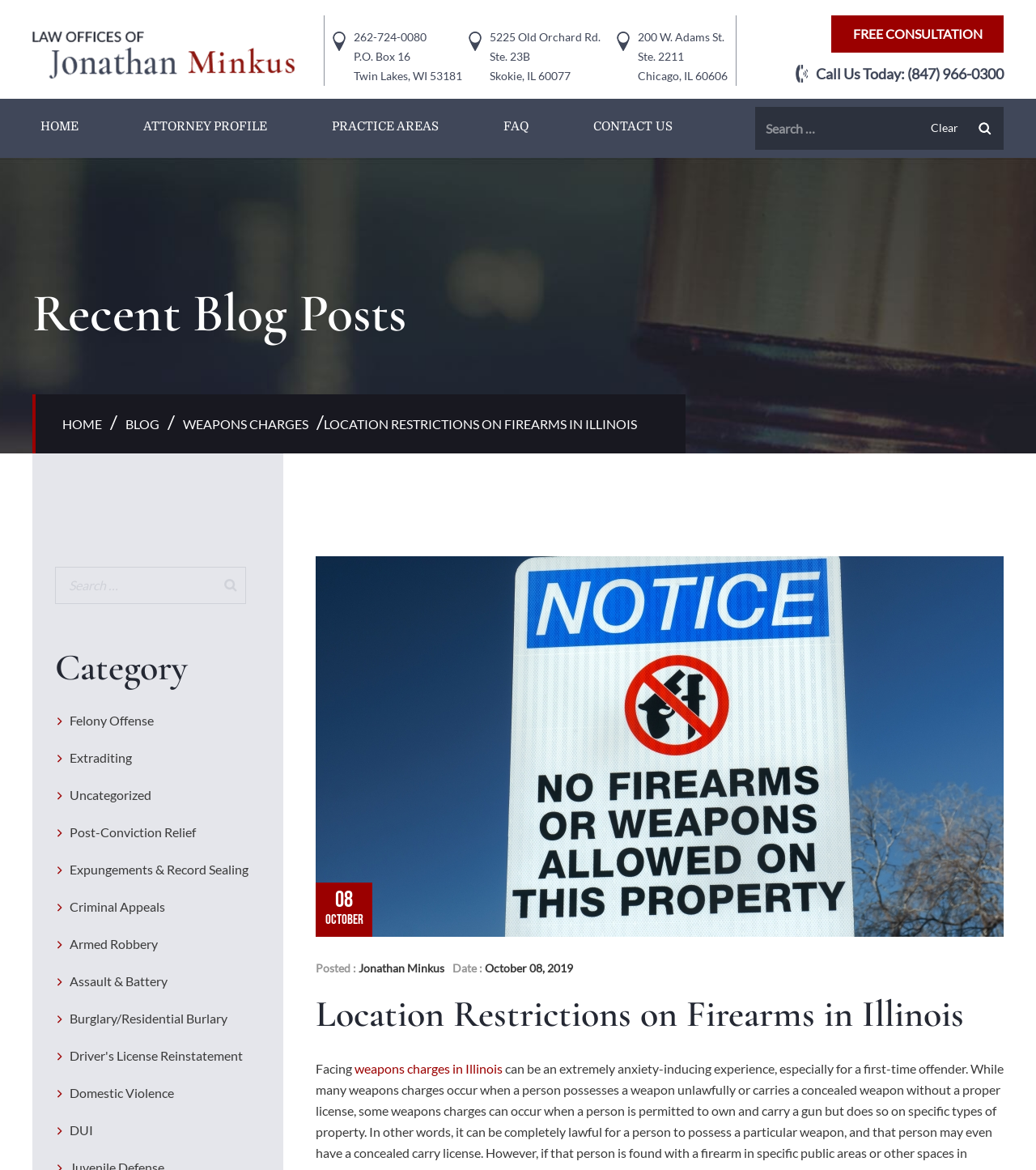How many locations does the law office have?
Kindly offer a comprehensive and detailed response to the question.

I found the number of locations by looking at the addresses listed on the webpage, which are P.O. Box 16 Twin Lakes, WI 53181, 5225 Old Orchard Rd. Ste. 23B Skokie, IL 60077, and 200 W. Adams St. Ste. 2211 Chicago, IL 60606, which suggests that the law office has three locations.